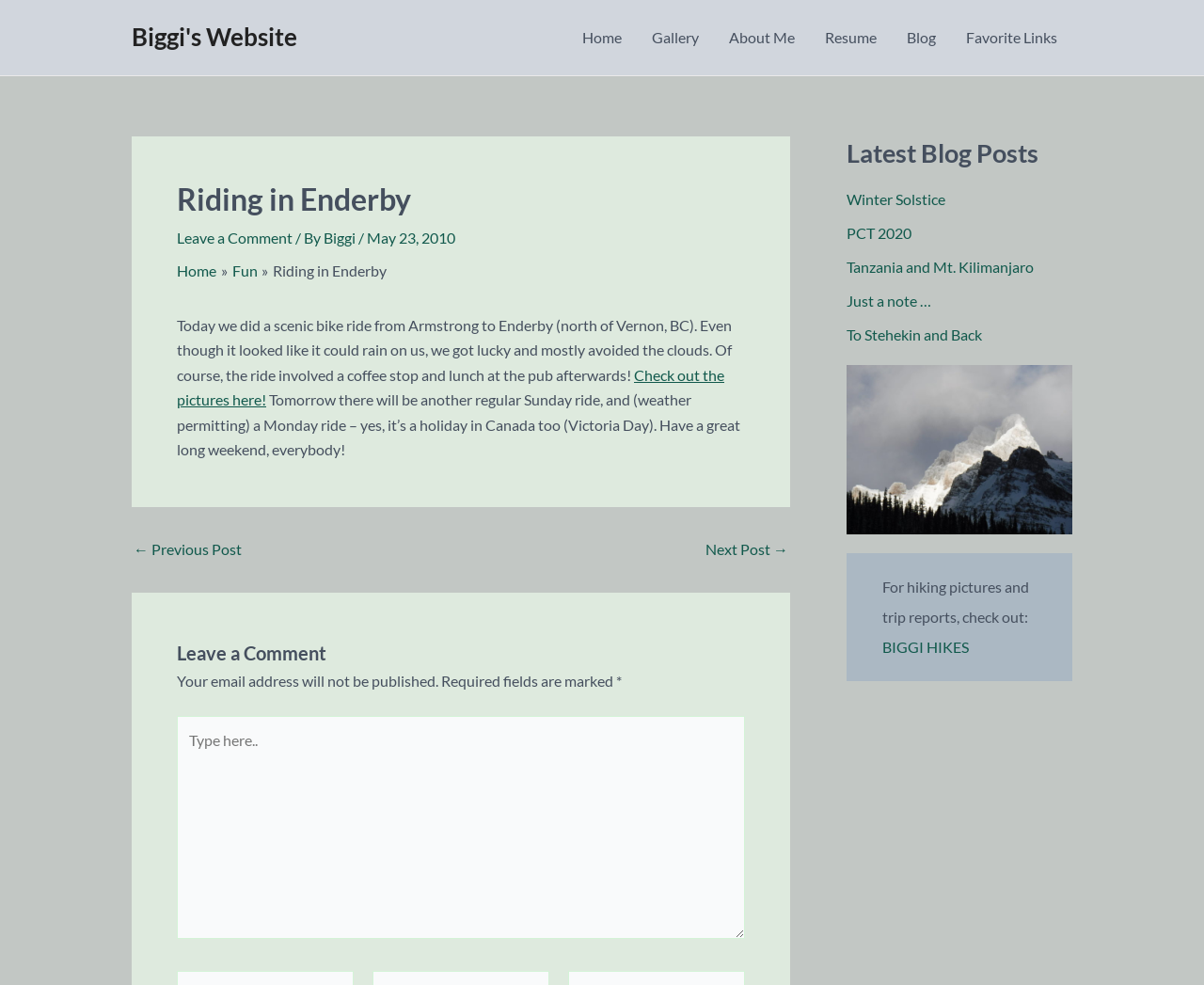Please determine the bounding box coordinates of the section I need to click to accomplish this instruction: "Compare Chinese vs English".

None